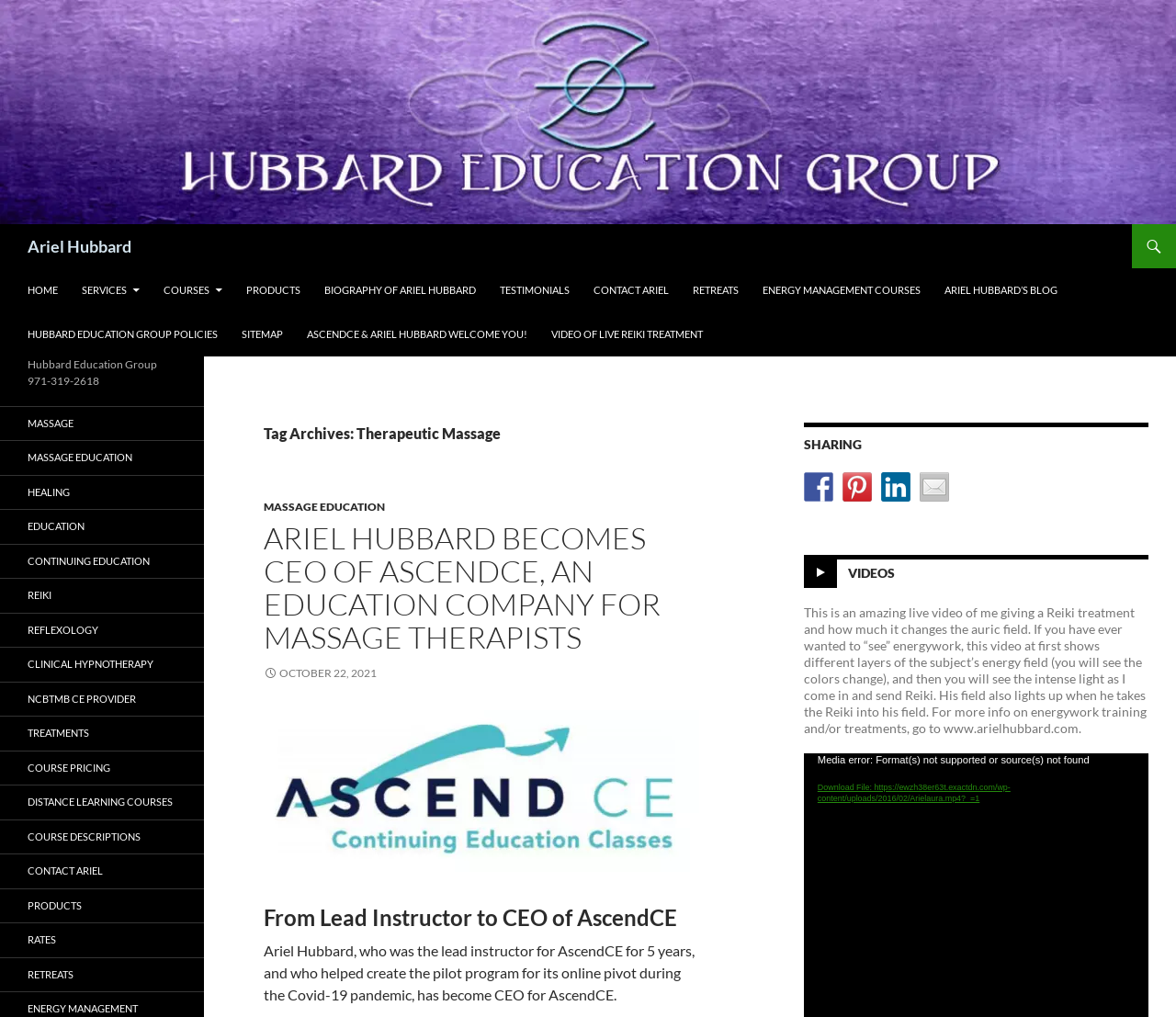Locate the bounding box coordinates of the element that needs to be clicked to carry out the instruction: "Read the blog post 'ARIEL HUBBARD BECOMES CEO OF ASCENDCE, AN EDUCATION COMPANY FOR MASSAGE THERAPISTS'". The coordinates should be given as four float numbers ranging from 0 to 1, i.e., [left, top, right, bottom].

[0.224, 0.513, 0.594, 0.643]